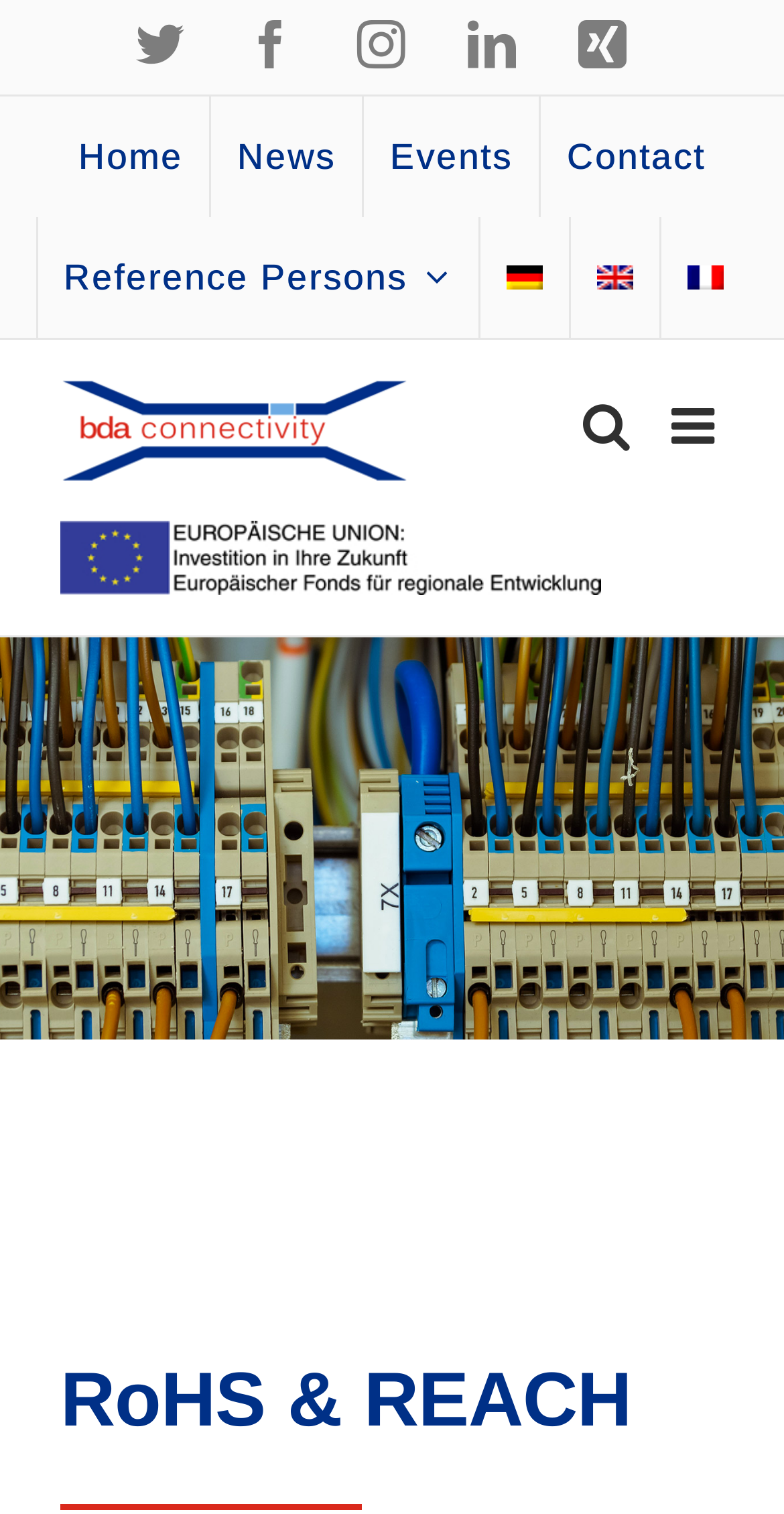How many images are present on the webpage?
Refer to the image and provide a detailed answer to the question.

I counted the number of image elements on the webpage, which are the bda connectivity GmbH logo, German flag, English flag, French flag, and an unknown image, totaling 5 images.